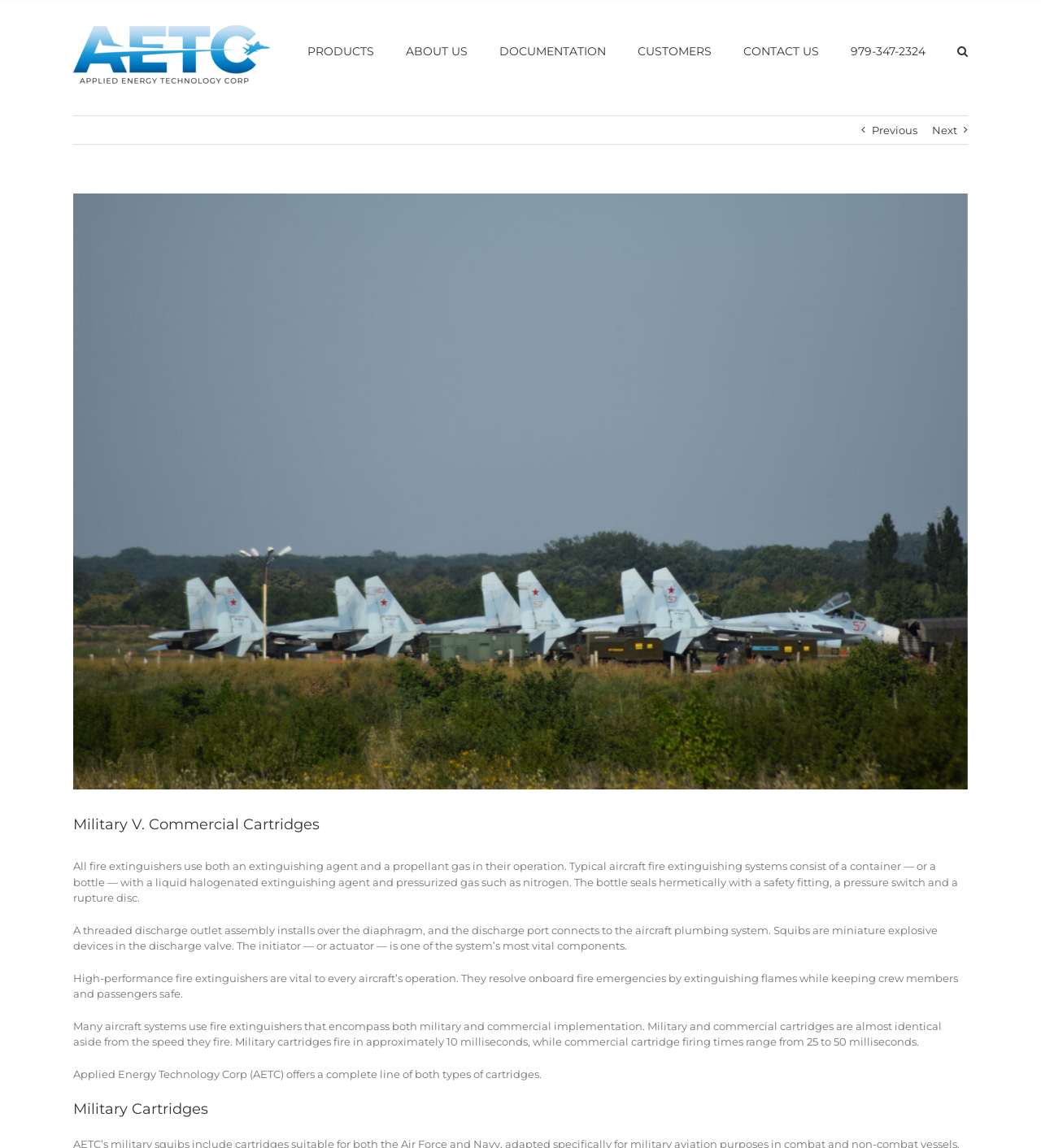Identify the bounding box coordinates of the clickable region necessary to fulfill the following instruction: "View larger image". The bounding box coordinates should be four float numbers between 0 and 1, i.e., [left, top, right, bottom].

[0.07, 0.169, 0.103, 0.208]